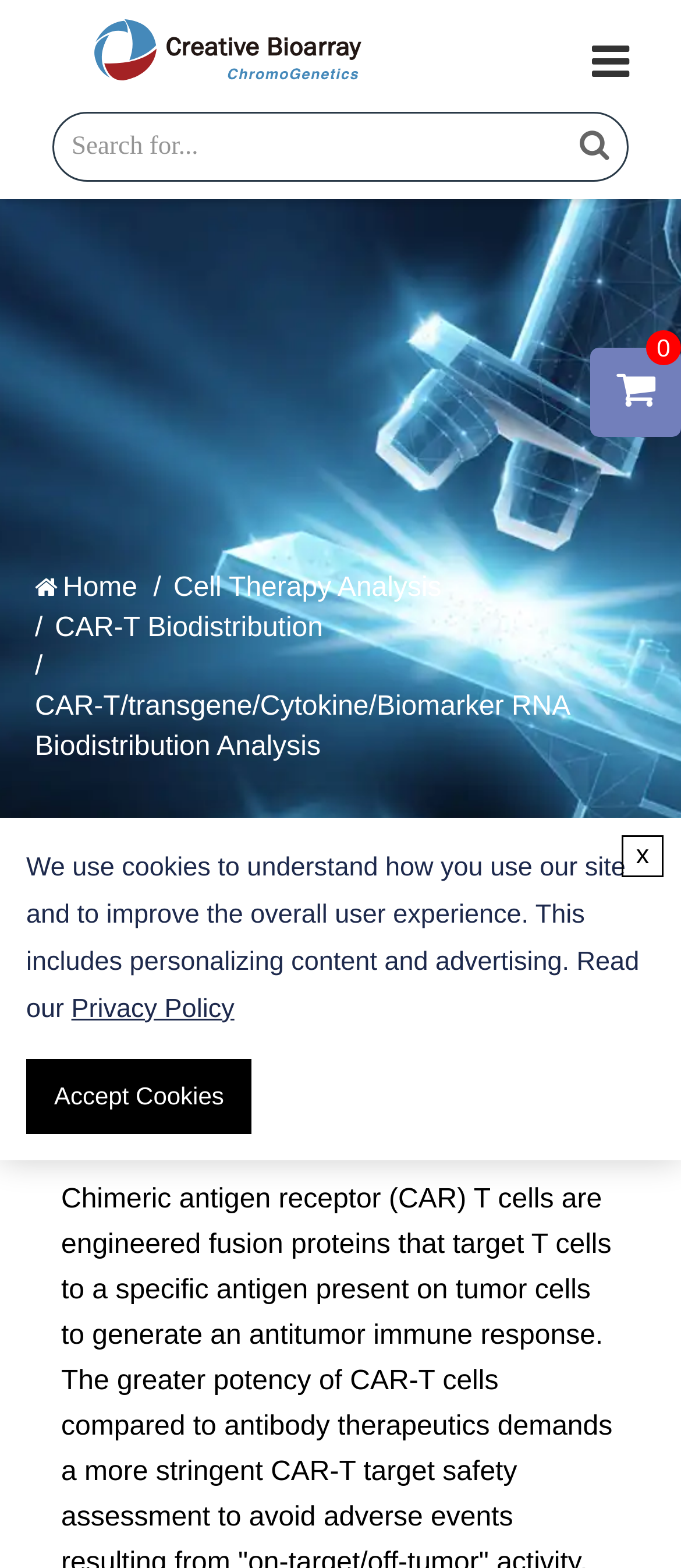Find the bounding box coordinates corresponding to the UI element with the description: "CAR-T/transgene/Cytokine/Biomarker RNA Biodistribution Analysis". The coordinates should be formatted as [left, top, right, bottom], with values as floats between 0 and 1.

[0.051, 0.439, 0.936, 0.49]